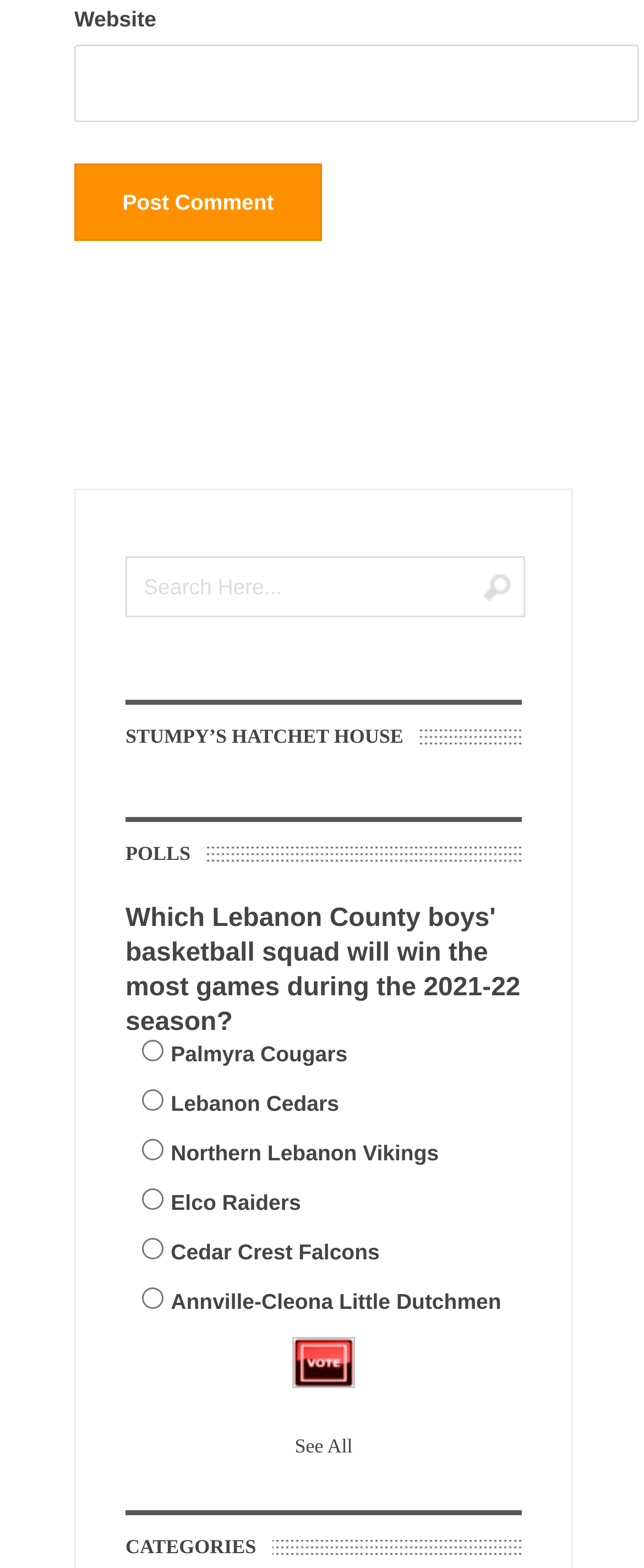Can you find the bounding box coordinates of the area I should click to execute the following instruction: "Vote"?

[0.454, 0.853, 0.551, 0.885]